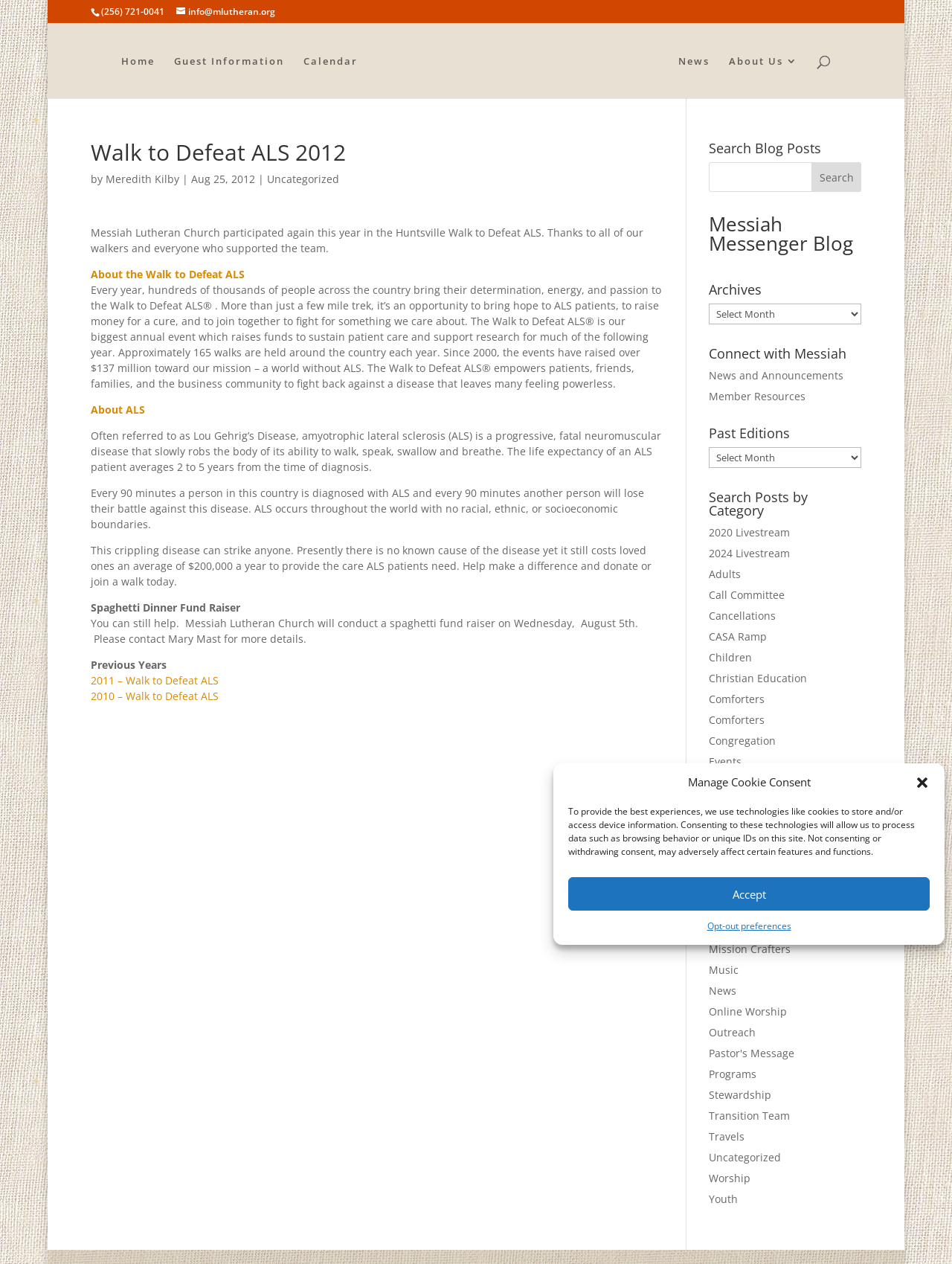Provide the bounding box coordinates of the HTML element this sentence describes: "name="s" placeholder="Search …" title="Search for:"". The bounding box coordinates consist of four float numbers between 0 and 1, i.e., [left, top, right, bottom].

[0.153, 0.018, 0.882, 0.019]